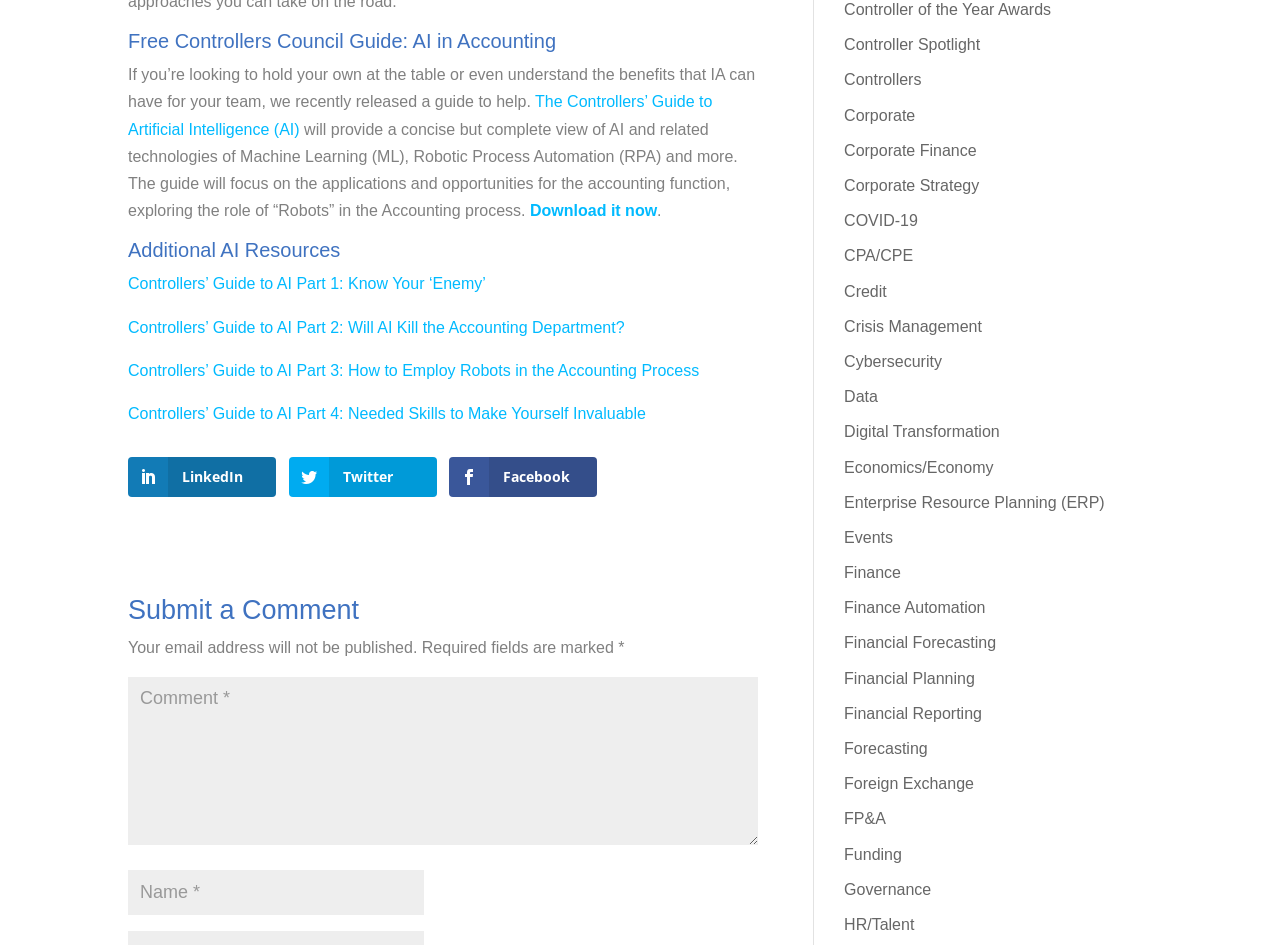Please specify the bounding box coordinates of the region to click in order to perform the following instruction: "Visit the Controller of the Year Awards page".

[0.659, 0.001, 0.821, 0.019]